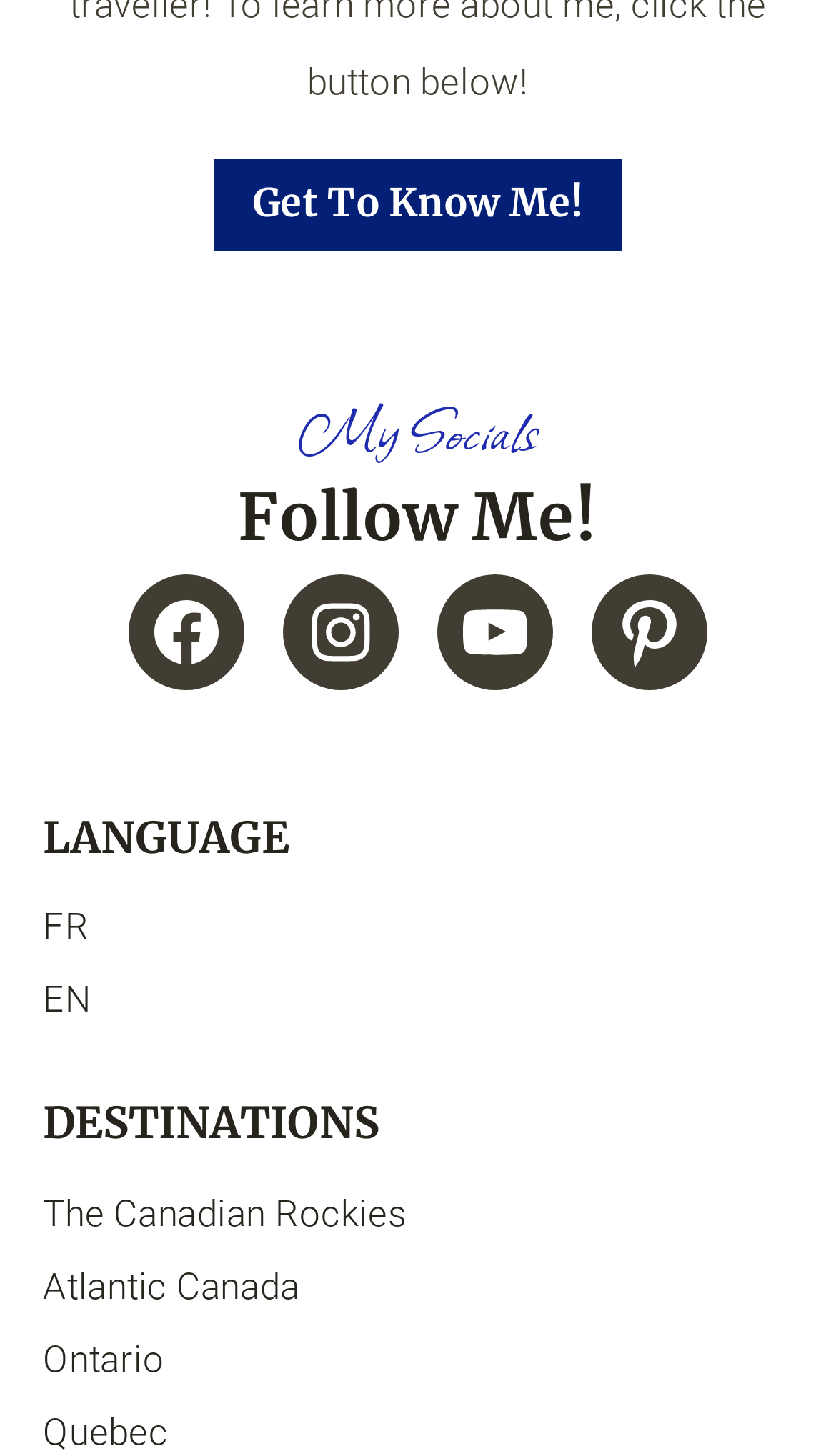Determine the bounding box coordinates of the target area to click to execute the following instruction: "Visit my YouTube channel."

[0.523, 0.394, 0.662, 0.474]